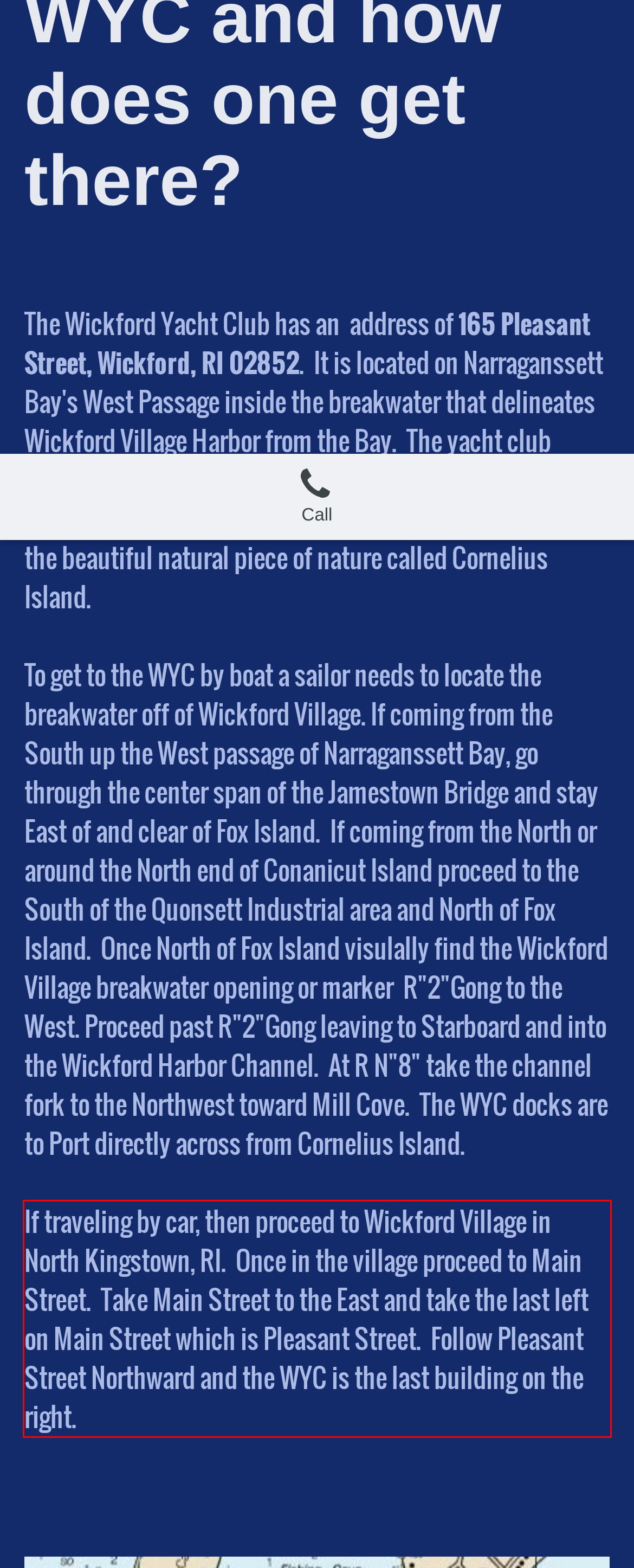You have a screenshot with a red rectangle around a UI element. Recognize and extract the text within this red bounding box using OCR.

If traveling by car, then proceed to Wickford Village in North Kingstown, RI. Once in the village proceed to Main Street. Take Main Street to the East and take the last left on Main Street which is Pleasant Street. Follow Pleasant Street Northward and the WYC is the last building on the right.